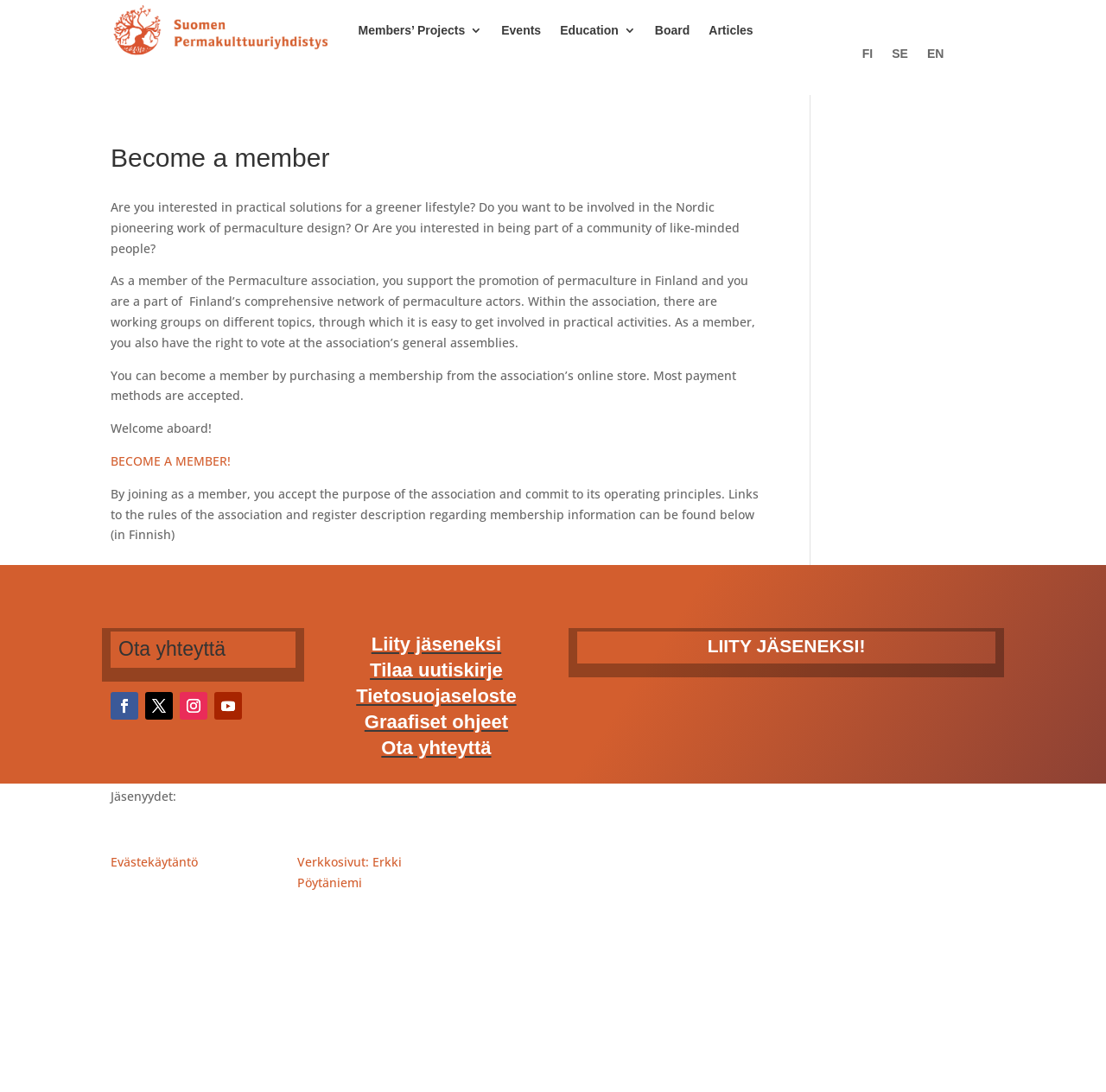Point out the bounding box coordinates of the section to click in order to follow this instruction: "Search RP Website".

None